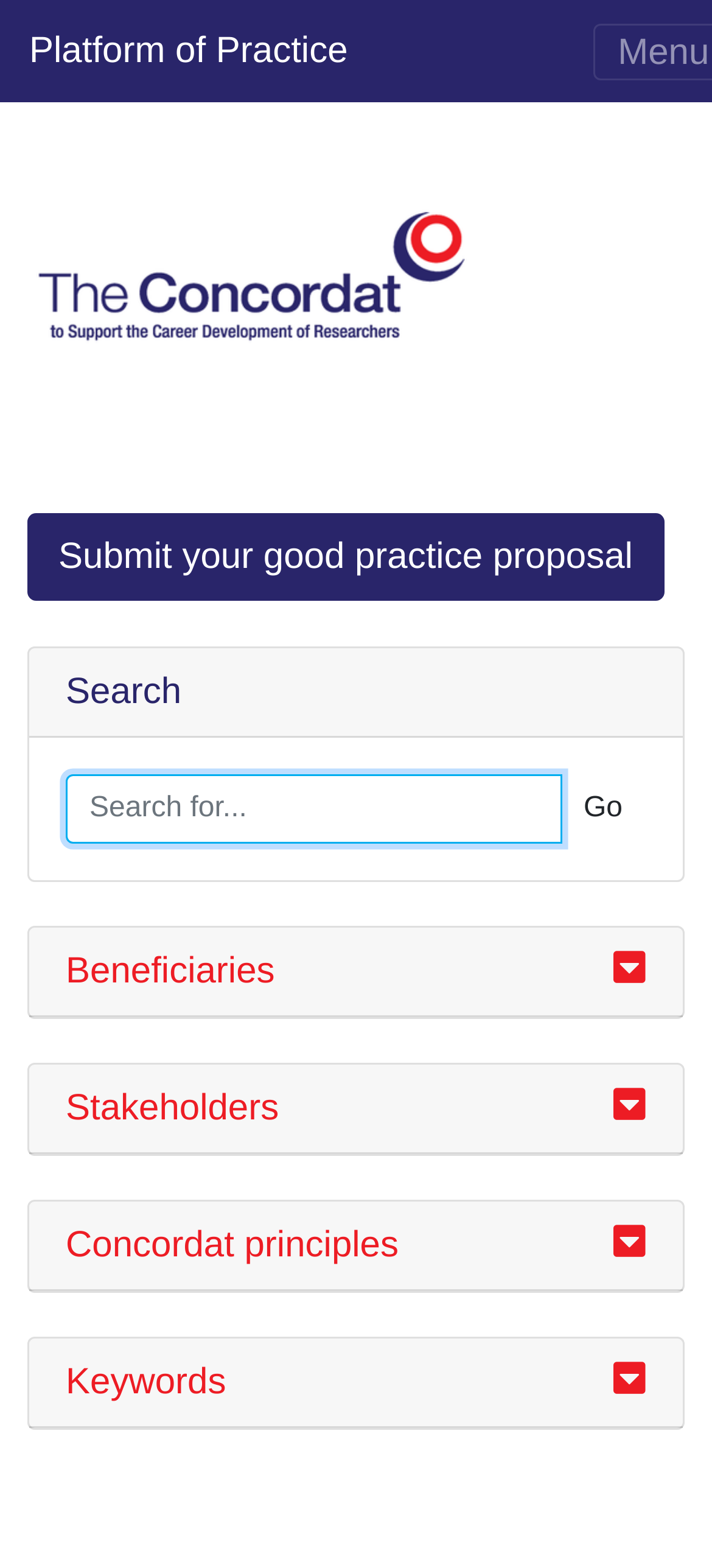Identify the bounding box coordinates for the UI element described as: "Beneficiaries". The coordinates should be provided as four floats between 0 and 1: [left, top, right, bottom].

[0.092, 0.607, 0.386, 0.633]